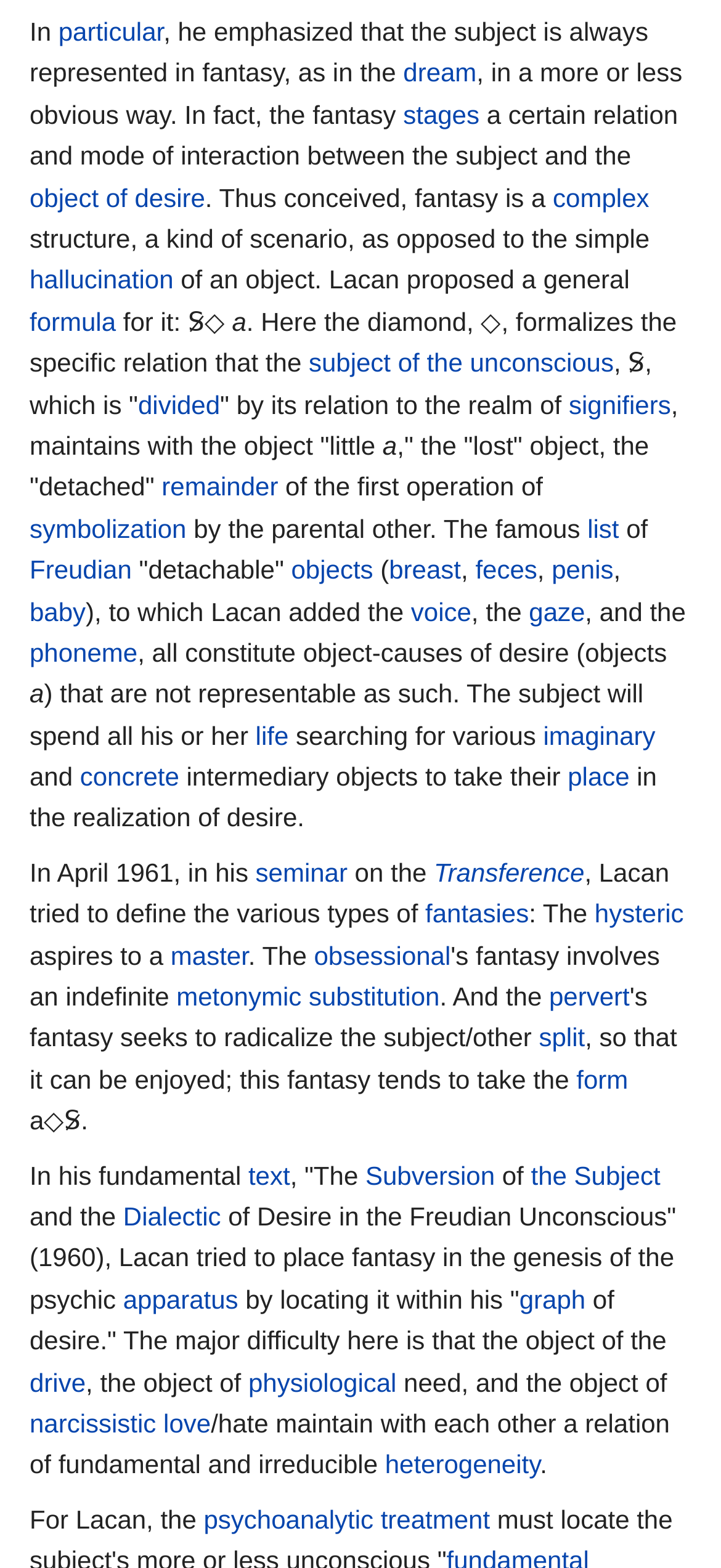Locate the bounding box coordinates of the UI element described by: "subject of the unconscious". Provide the coordinates as four float numbers between 0 and 1, formatted as [left, top, right, bottom].

[0.428, 0.222, 0.851, 0.241]